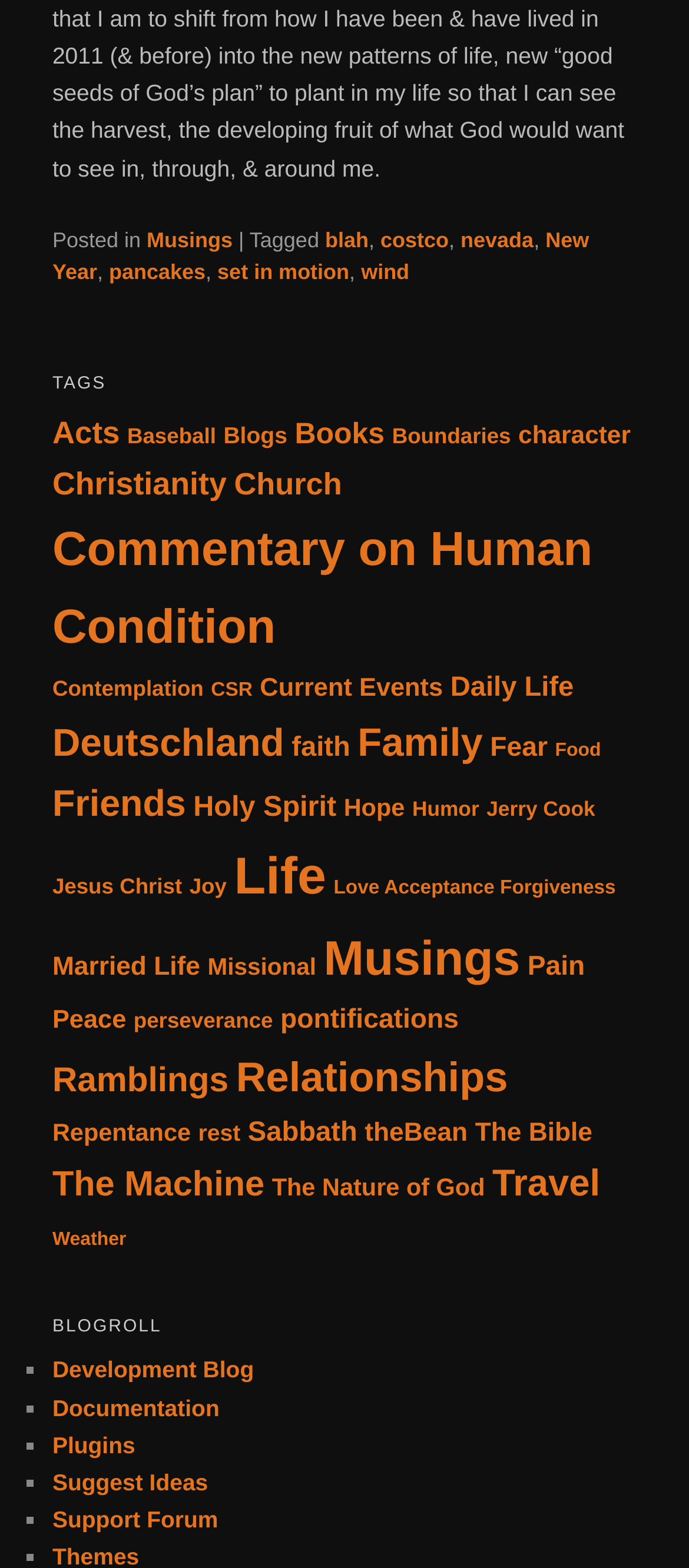Locate the bounding box coordinates of the clickable element to fulfill the following instruction: "Visit the 'Development Blog'". Provide the coordinates as four float numbers between 0 and 1 in the format [left, top, right, bottom].

[0.076, 0.865, 0.369, 0.882]